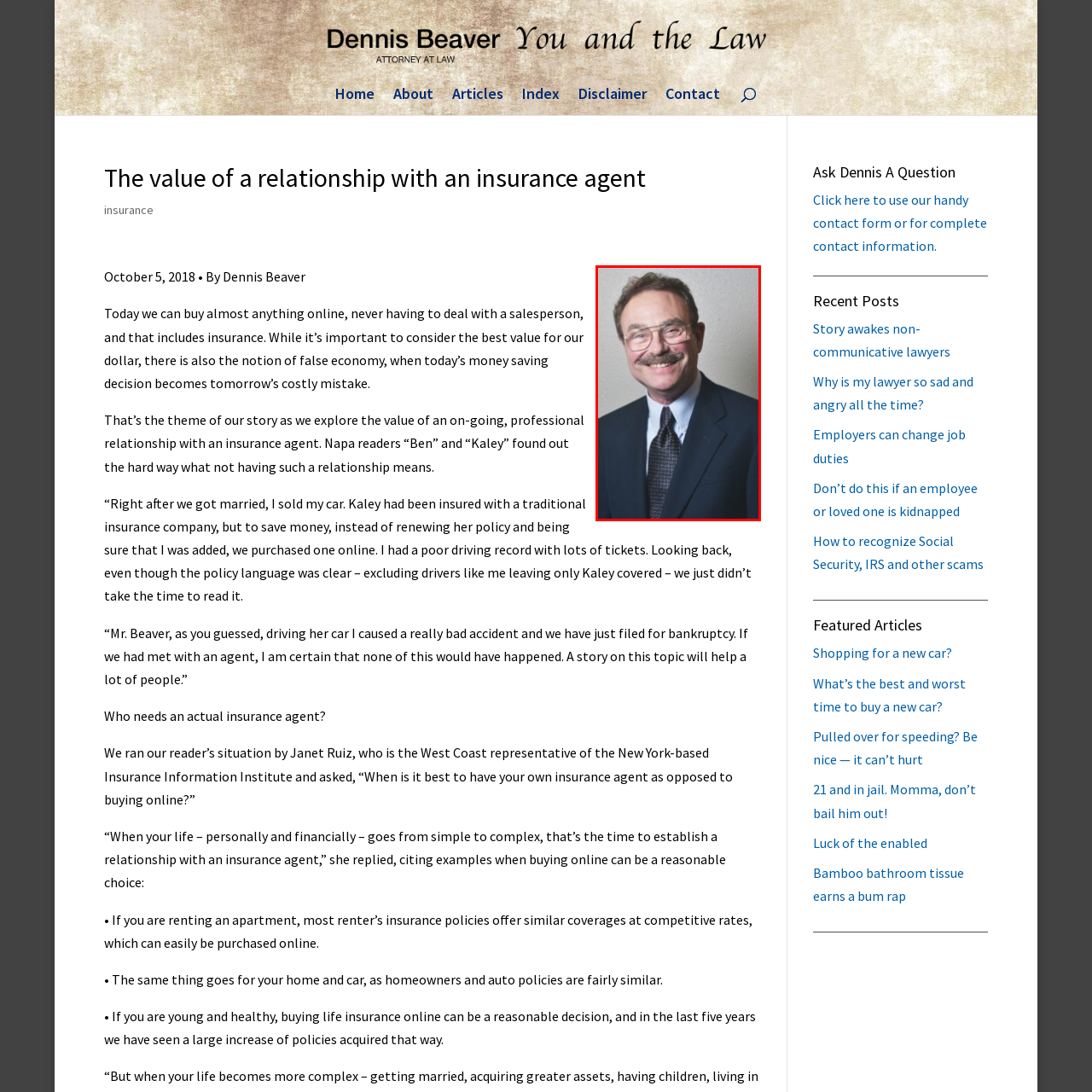Look at the image within the red outlined box, What is the color of the man's dress shirt? Provide a one-word or brief phrase answer.

Light blue